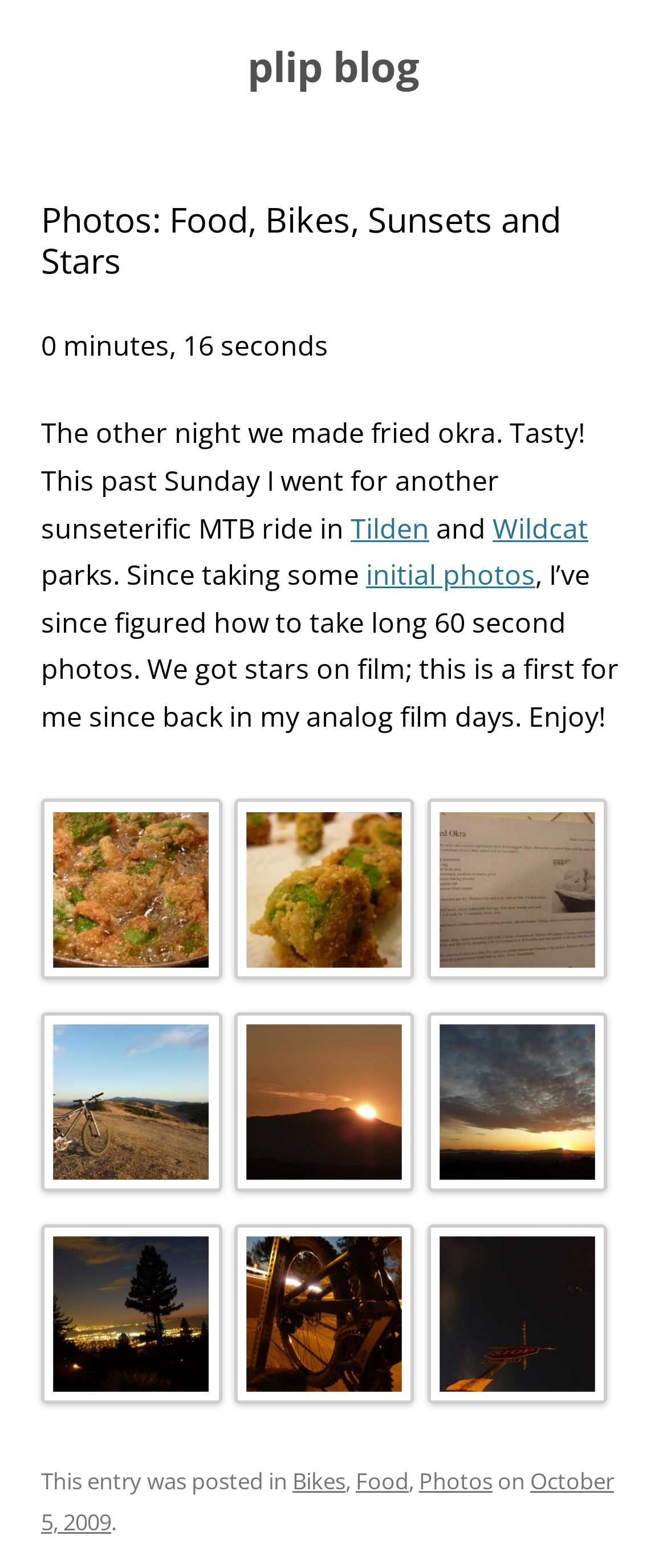When was the blog post published?
Please provide a comprehensive answer based on the visual information in the image.

I found the publication date of the blog post by analyzing the time element with the text 'October 5, 2009'. This text is located at the bottom of the blog post.